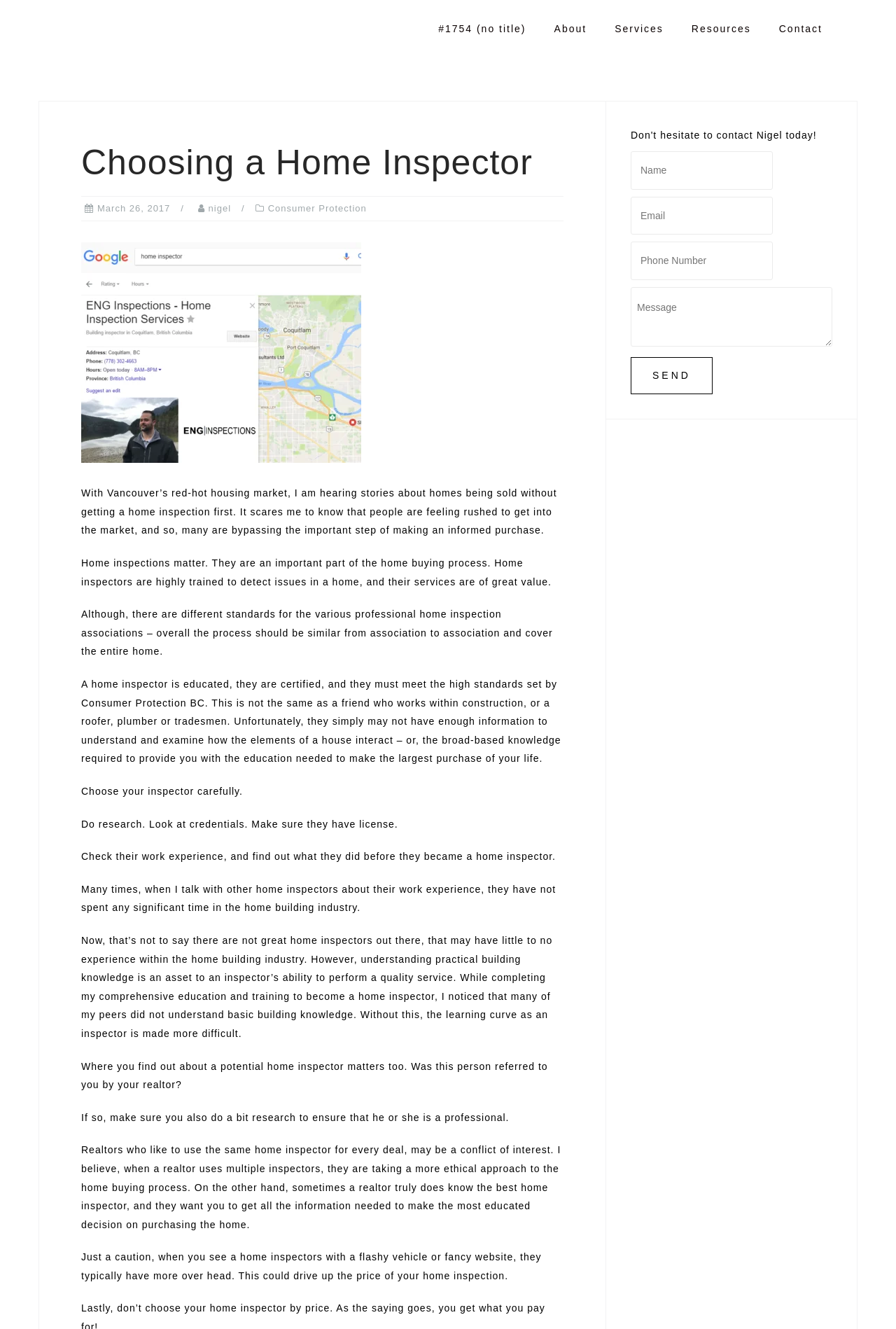Extract the heading text from the webpage.

Choosing a Home Inspector